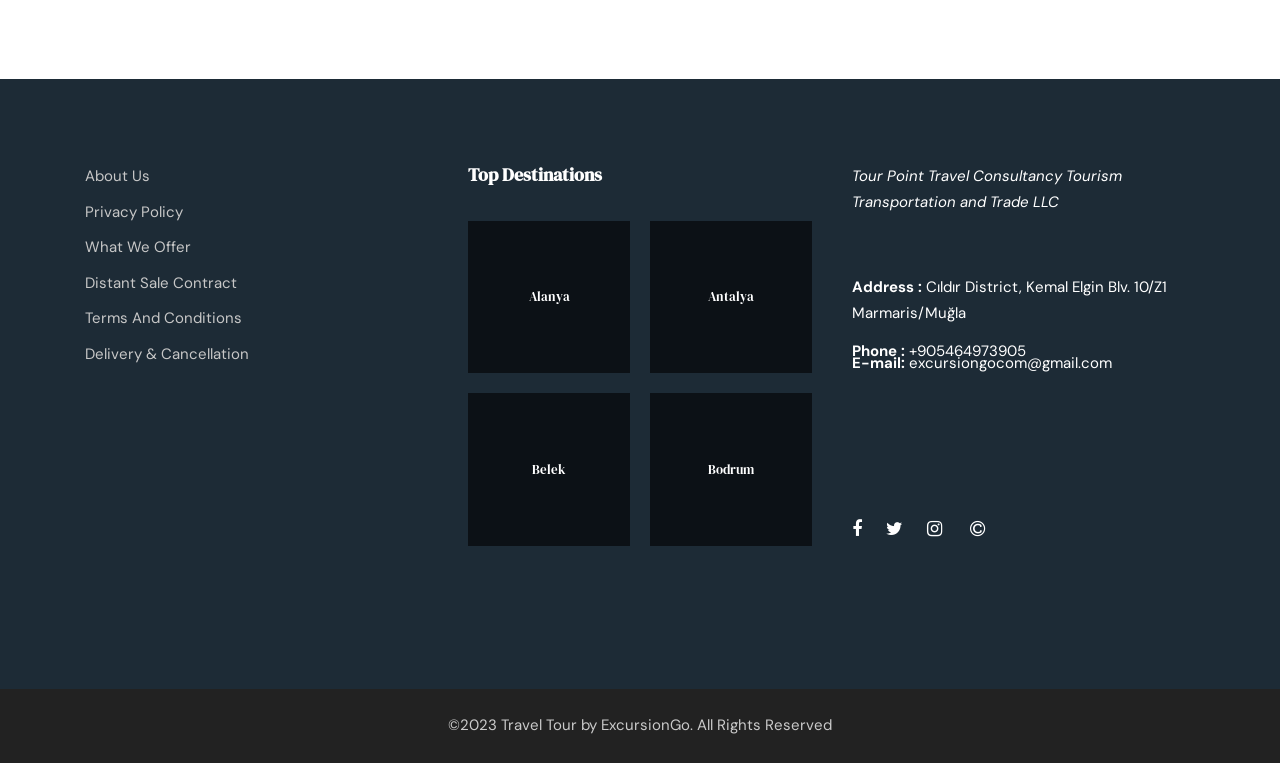Please respond in a single word or phrase: 
What is the company name?

Tour Point Travel Consultancy